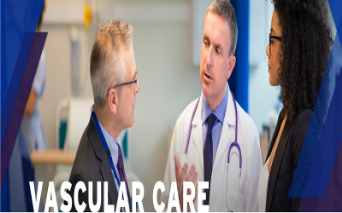Create an extensive caption that includes all significant details of the image.

The image prominently features the title "Vascular Care" at the bottom, emphasizing the importance of this health aspect. In the foreground, two professionals, one wearing a white lab coat, engage in a conversation. The doctor appears to be discussing important medical information with another individual, who is likely a patient or a family member, indicating a collaborative approach to health management. The setting suggests a healthcare environment, enhanced by a background hinting at medical activity, thus reinforcing the theme of the image. The combination of visuals and text captures the essence of comprehensive vascular care, making it a cornerstone of health management.